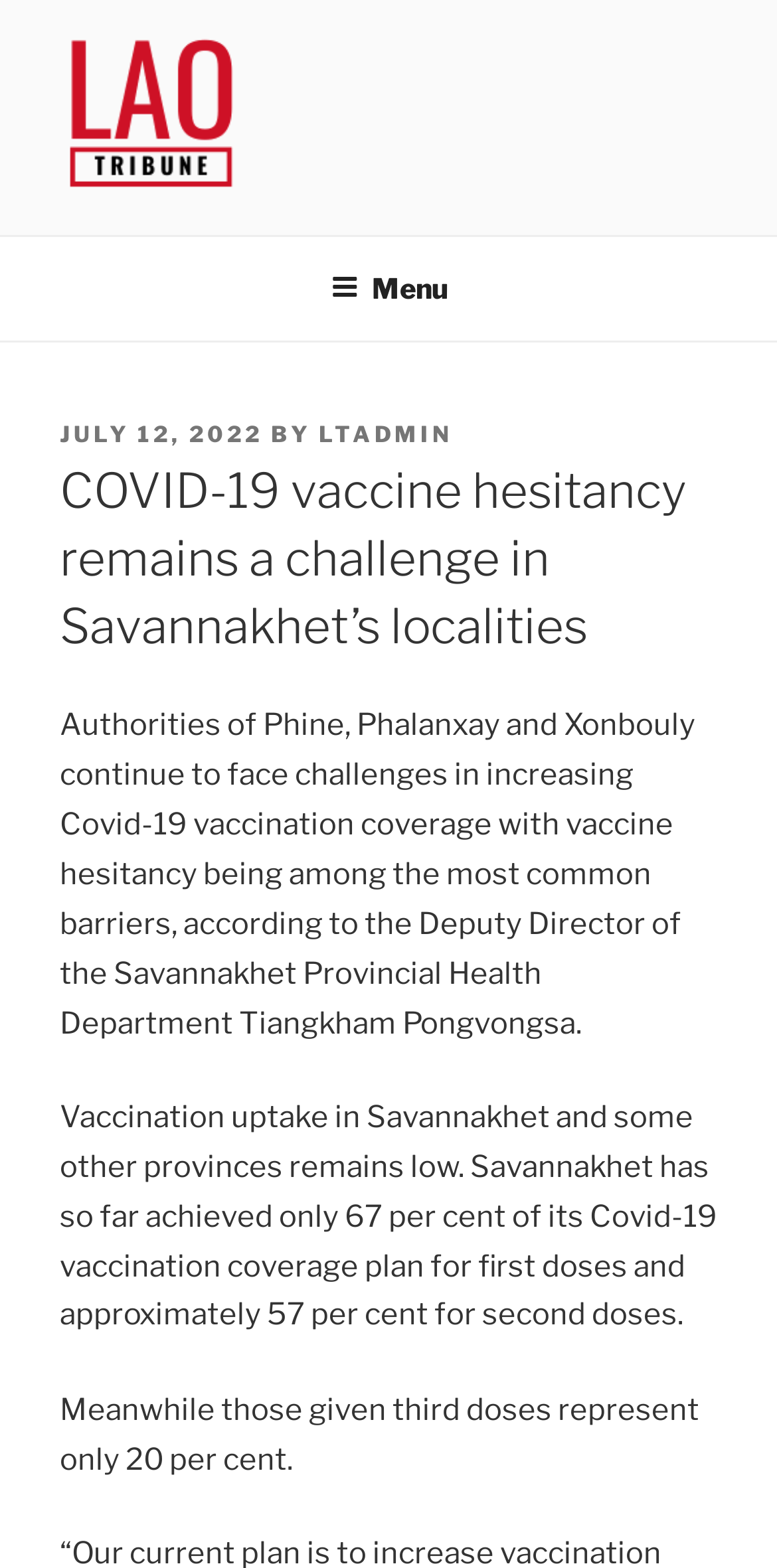From the details in the image, provide a thorough response to the question: Who posted the article?

I found the answer by looking at the link with the text 'LTADMIN' which is located near the 'BY' text.